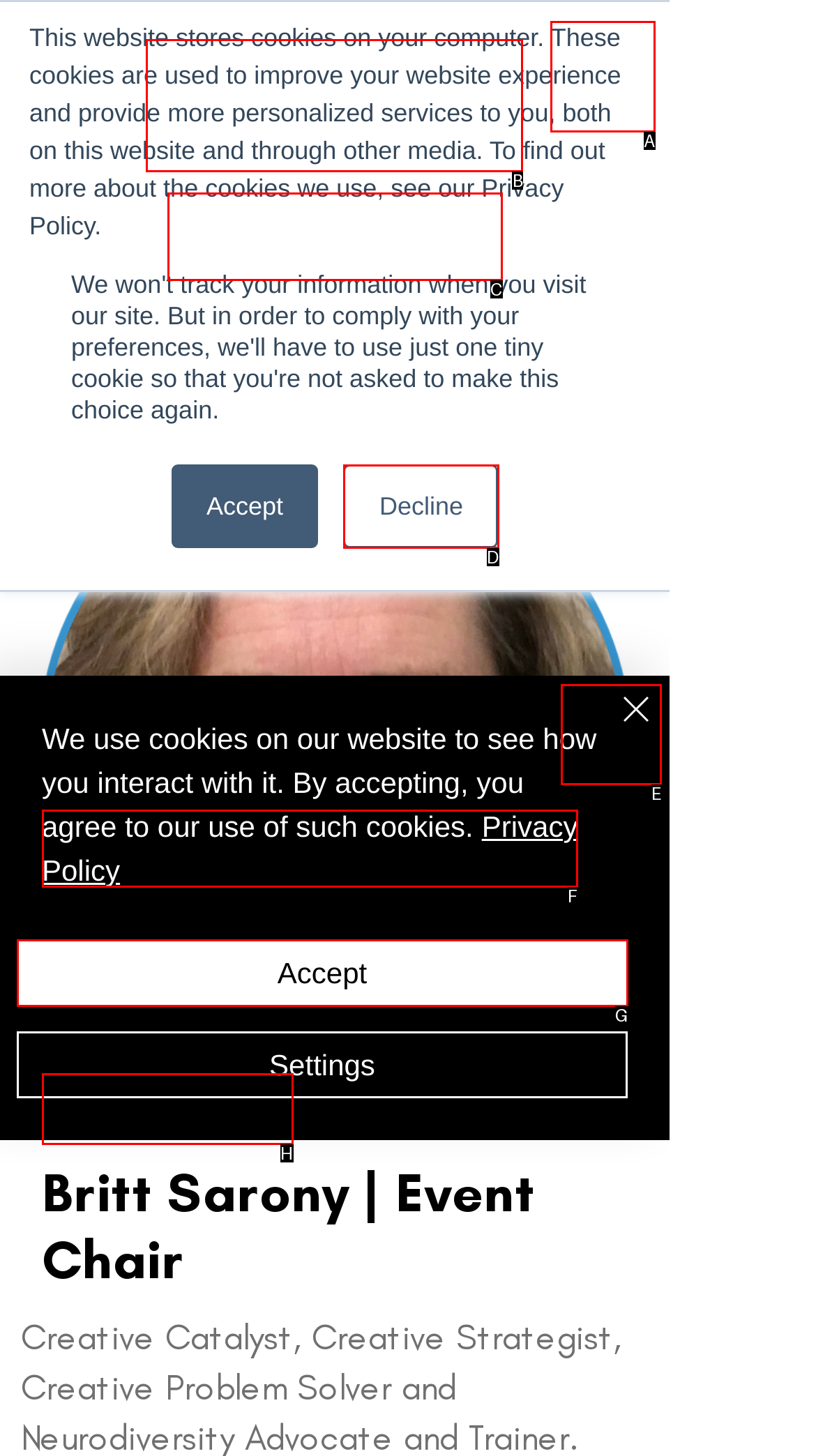Determine the letter of the element to click to accomplish this task: Click the NCW_Logo_Colour.png image. Respond with the letter.

B